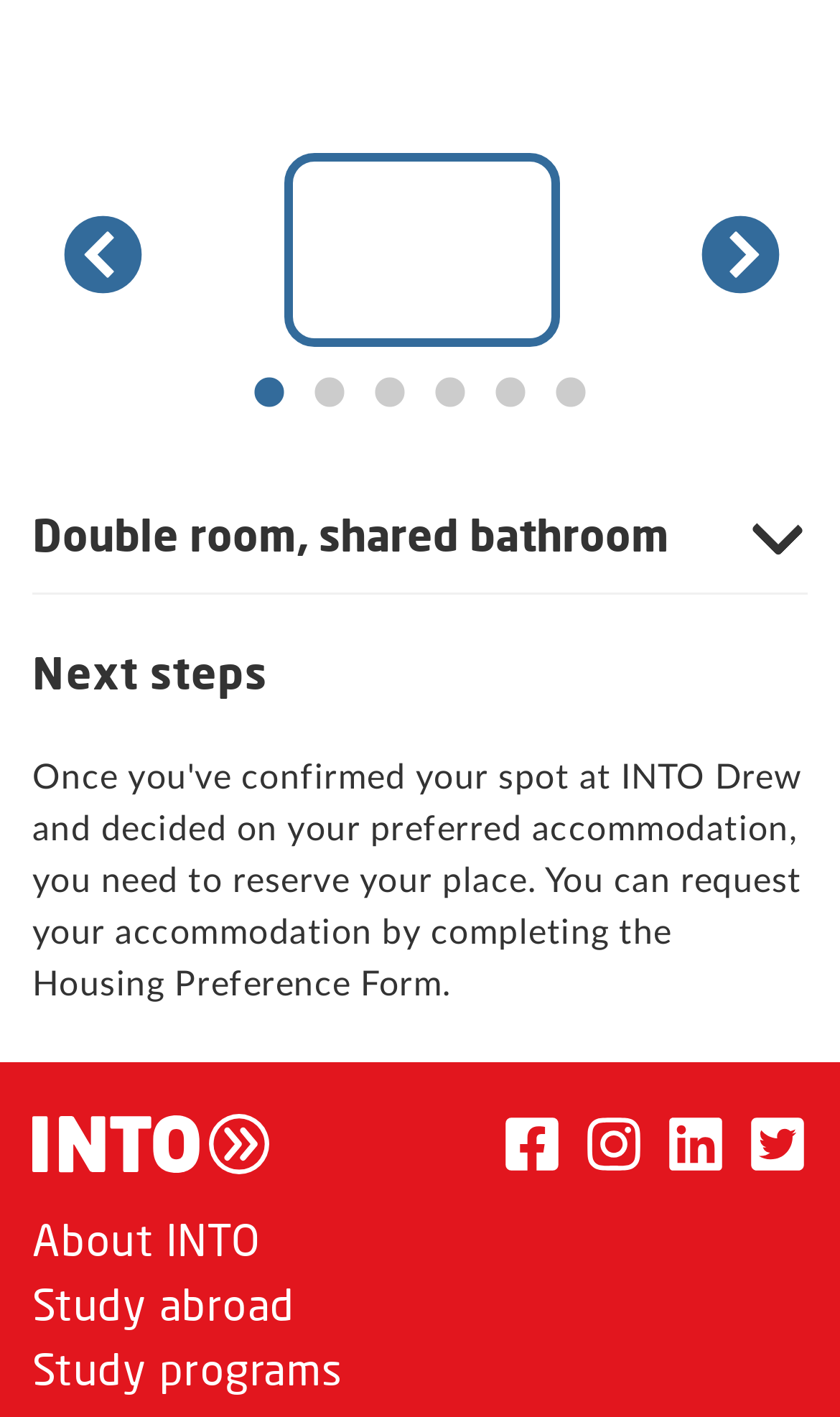What is the price of a double occupancy room per semester?
Make sure to answer the question with a detailed and comprehensive explanation.

The webpage mentions that the price is $11,160 per semester during the 2024-2025 academic year for double occupancy rooms, as stated in the text 'The price is $11,160 per semester during the 2024-2025 academic year for double occupancy rooms.'.